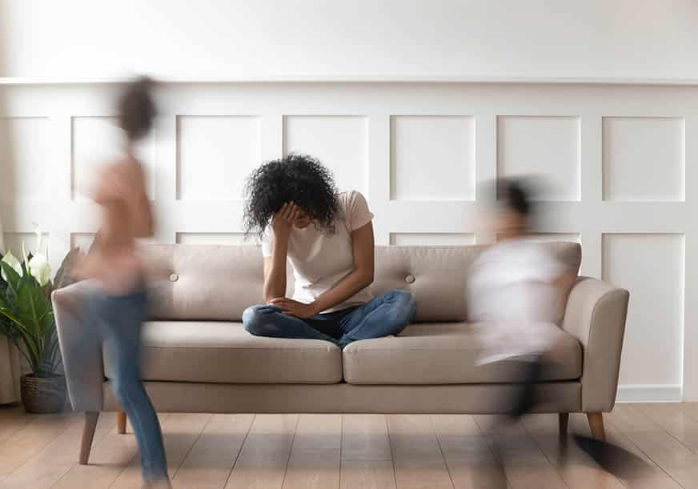Illustrate the image with a detailed caption.

The image depicts a woman sitting on a comfortable beige couch, her head bowed and her hand covering her face, conveying a deep sense of stress or overwhelm. She is dressed casually in a light-colored T-shirt and jeans, suggesting a relaxed home setting. In the foreground, two children appear to be in motion, blurring as they run past her. This contrast between the woman's stillness and the children's energetic movement emphasizes the chaos of her surroundings. The backdrop features a minimalist aesthetic with a light-colored wall and decorative paneling, along with a touch of greenery from a nearby plant, enhancing the domestic atmosphere. This scene captures the challenges of managing mental health amidst the demands of family life.